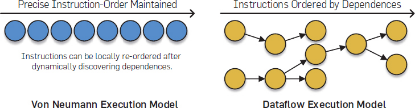Using the information from the screenshot, answer the following question thoroughly:
What is the main advantage of the Dataflow model?

The main advantage of the Dataflow model is that it allows for parallel execution of instructions, which means that multiple instructions can be executed simultaneously, promoting the efficient exploitation of instruction-level parallelism and offering significant advantages in performance.